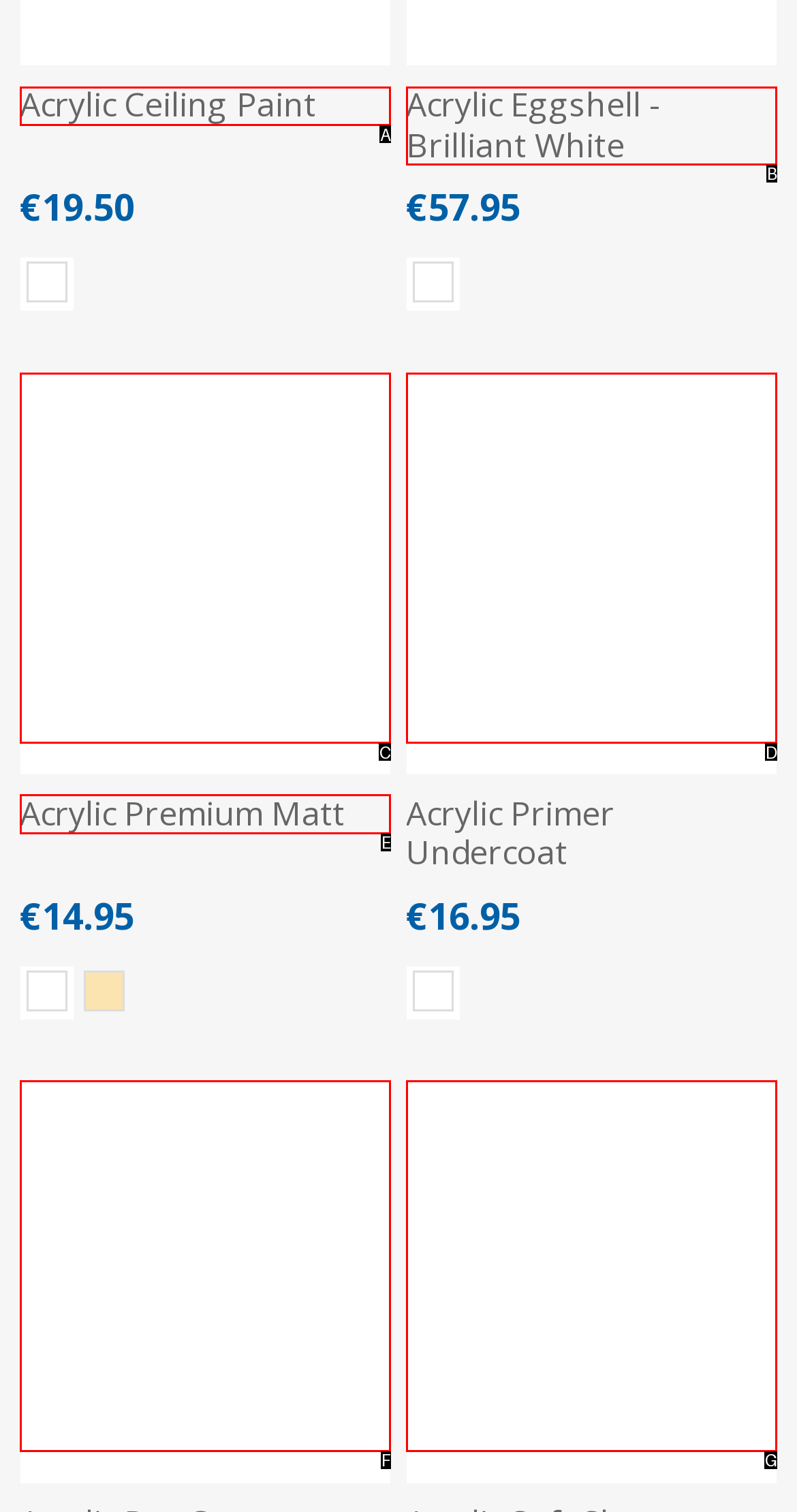Looking at the description: Acrylic Eggshell - Brilliant White, identify which option is the best match and respond directly with the letter of that option.

B